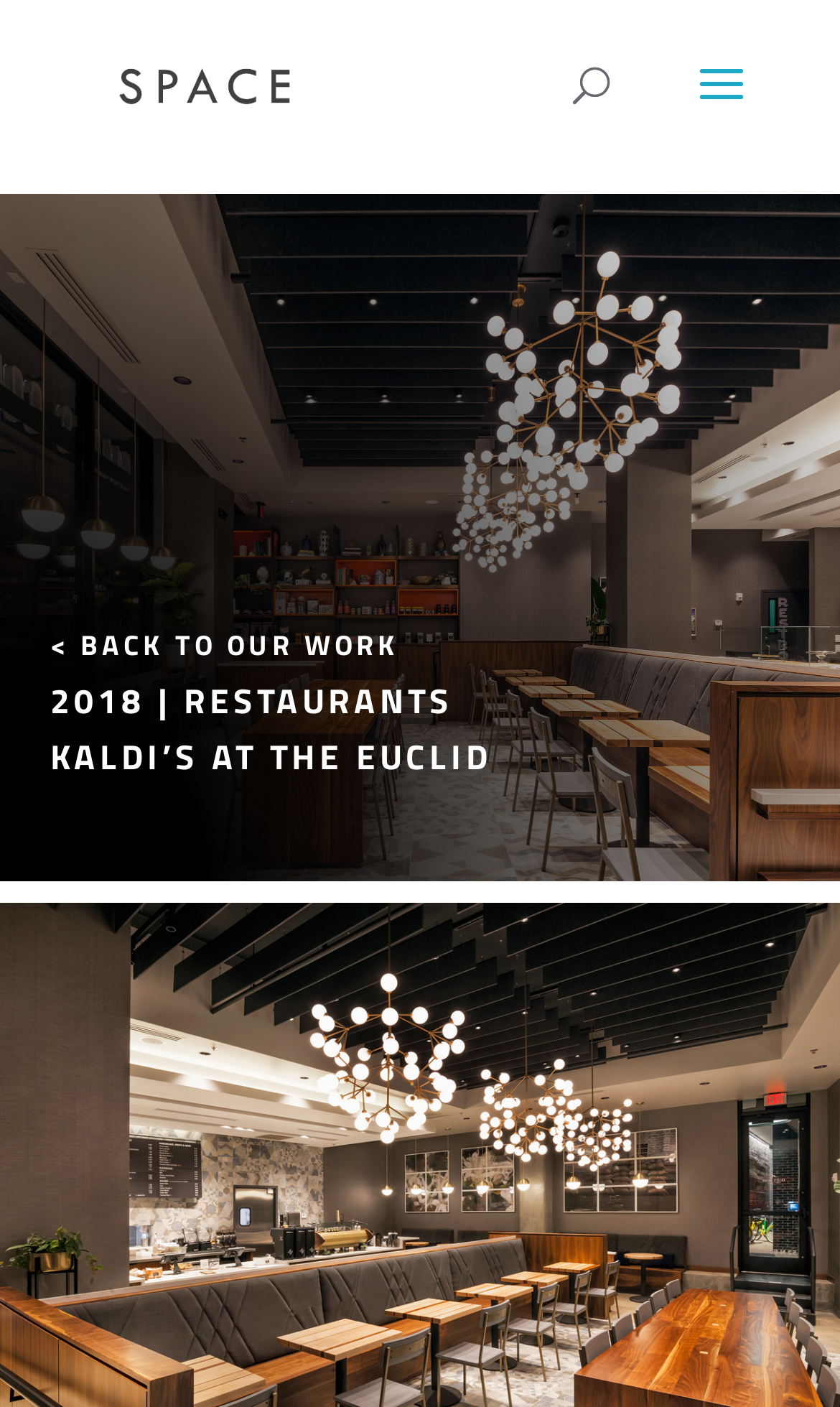Please respond to the question using a single word or phrase:
What is the year mentioned on the page?

2018